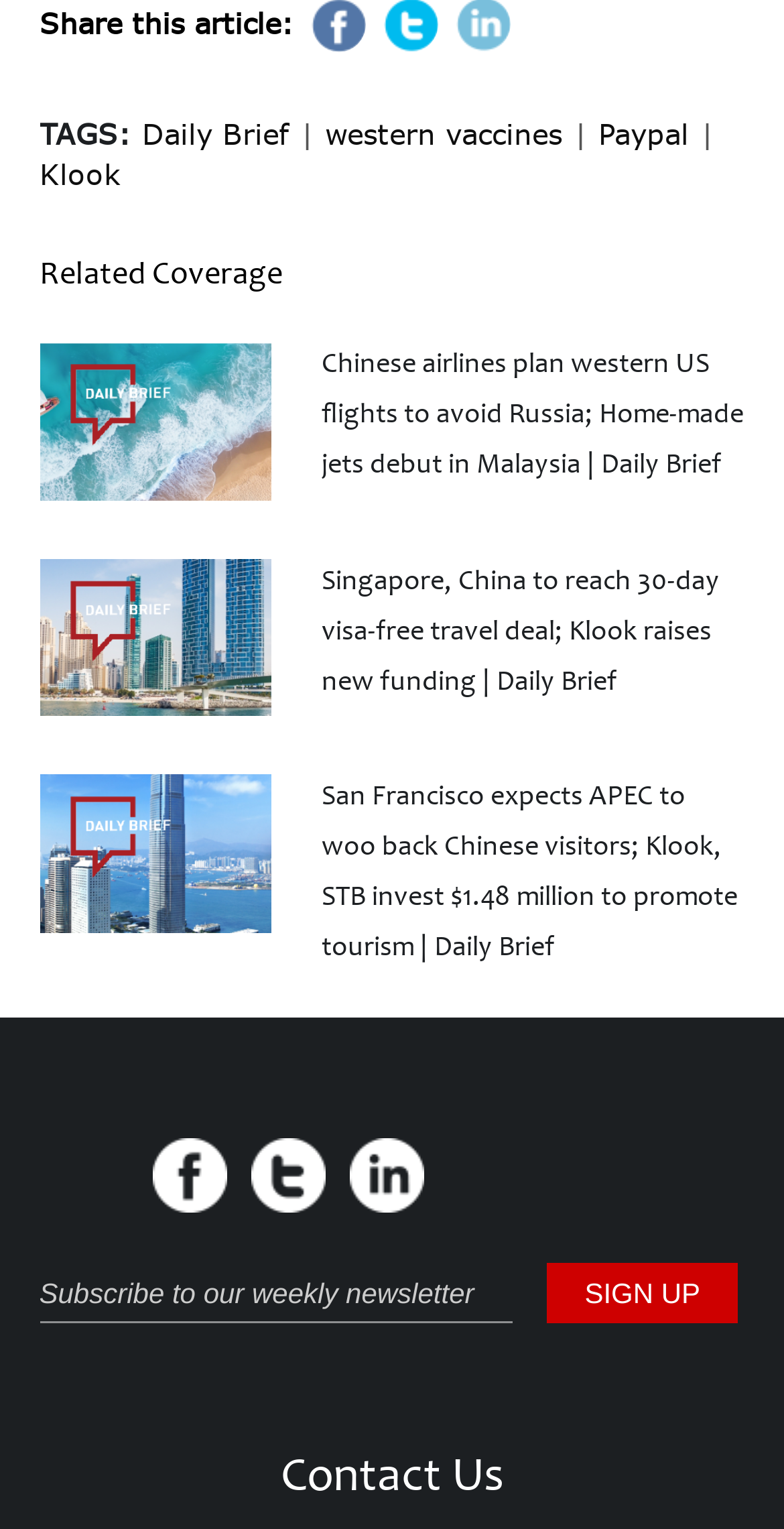Please answer the following question as detailed as possible based on the image: 
How many tags are listed?

I counted the number of tags listed under the 'TAGS:' section, which are 'Daily Brief', 'western vaccines', and 'Paypal'.